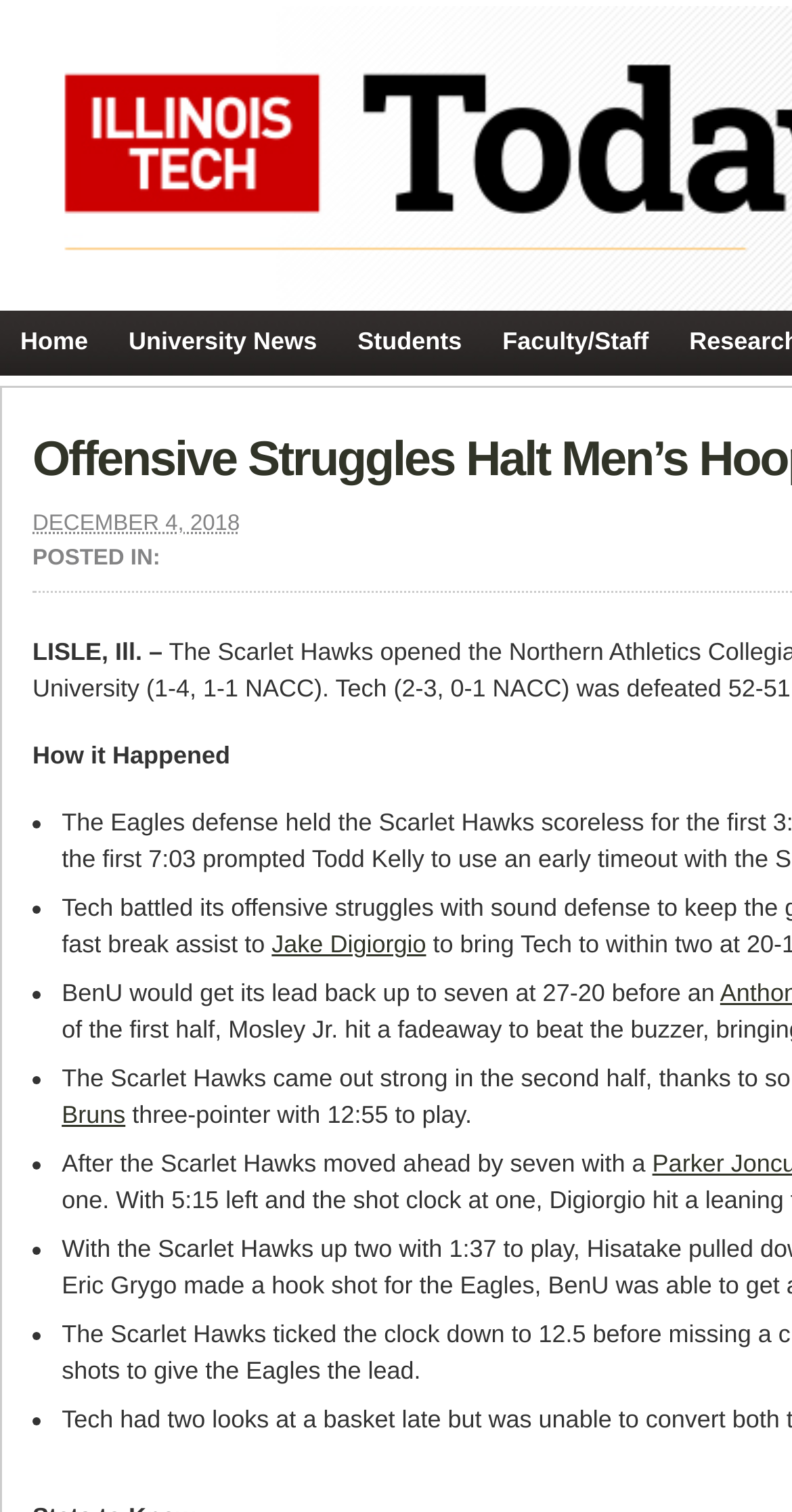Who is mentioned in the article?
Based on the image, answer the question with a single word or brief phrase.

Jake Digiorgio